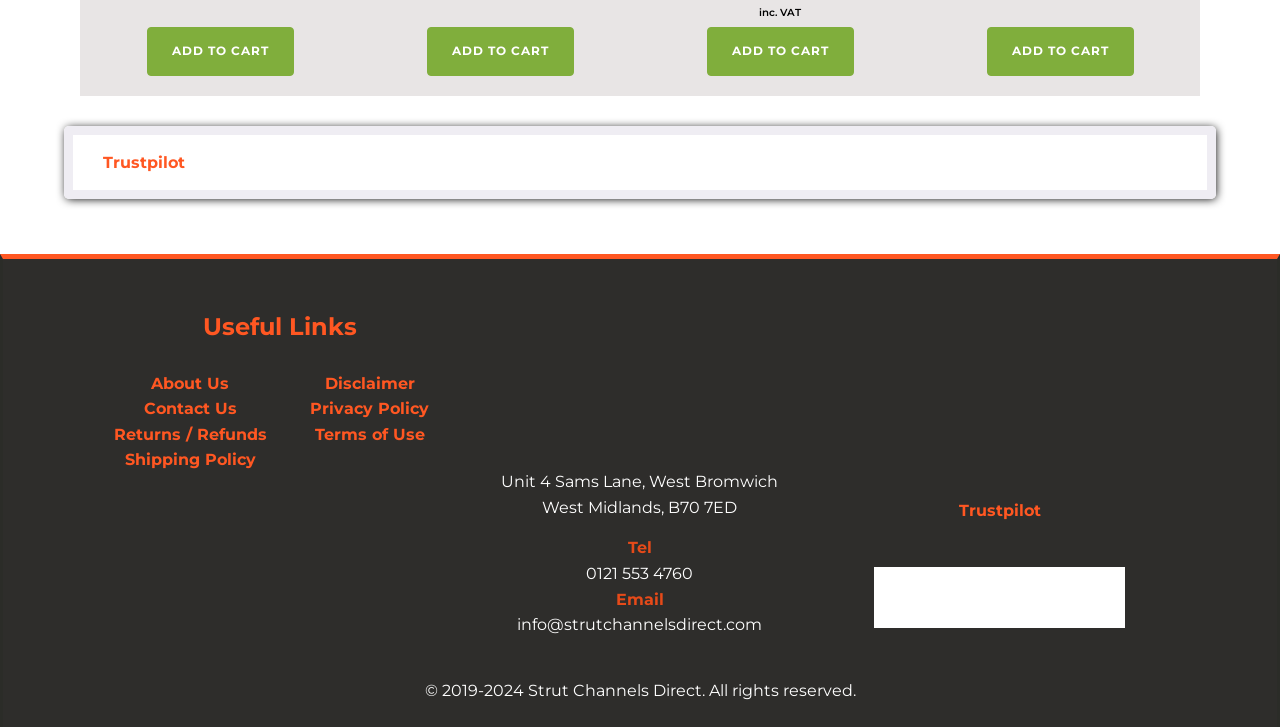Determine the bounding box coordinates of the element's region needed to click to follow the instruction: "Add 20 x 10.5 90 Degree Mesh Bend to cart". Provide these coordinates as four float numbers between 0 and 1, formatted as [left, top, right, bottom].

[0.114, 0.038, 0.229, 0.104]